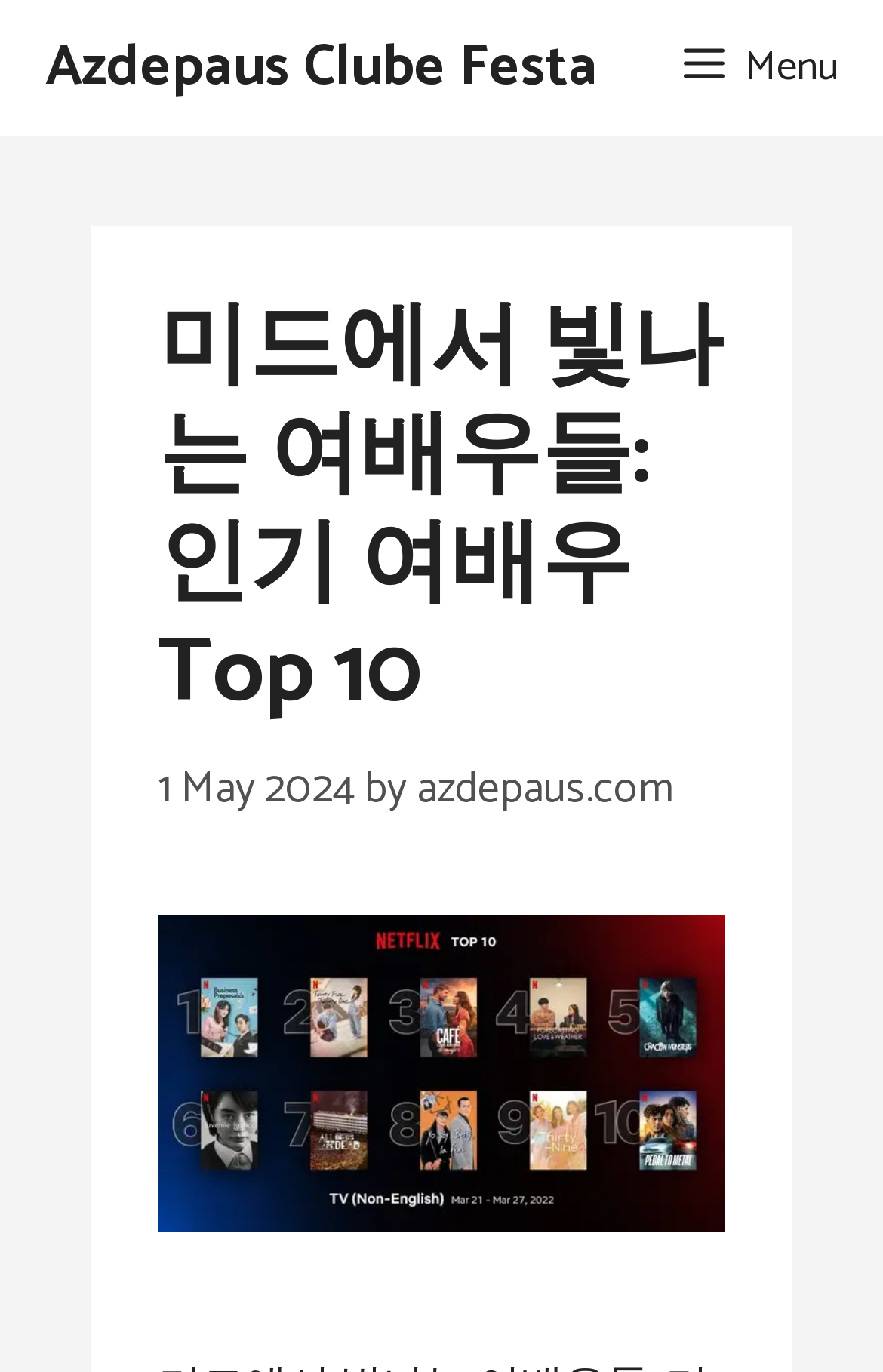Locate the headline of the webpage and generate its content.

Azdepaus Clube Festa